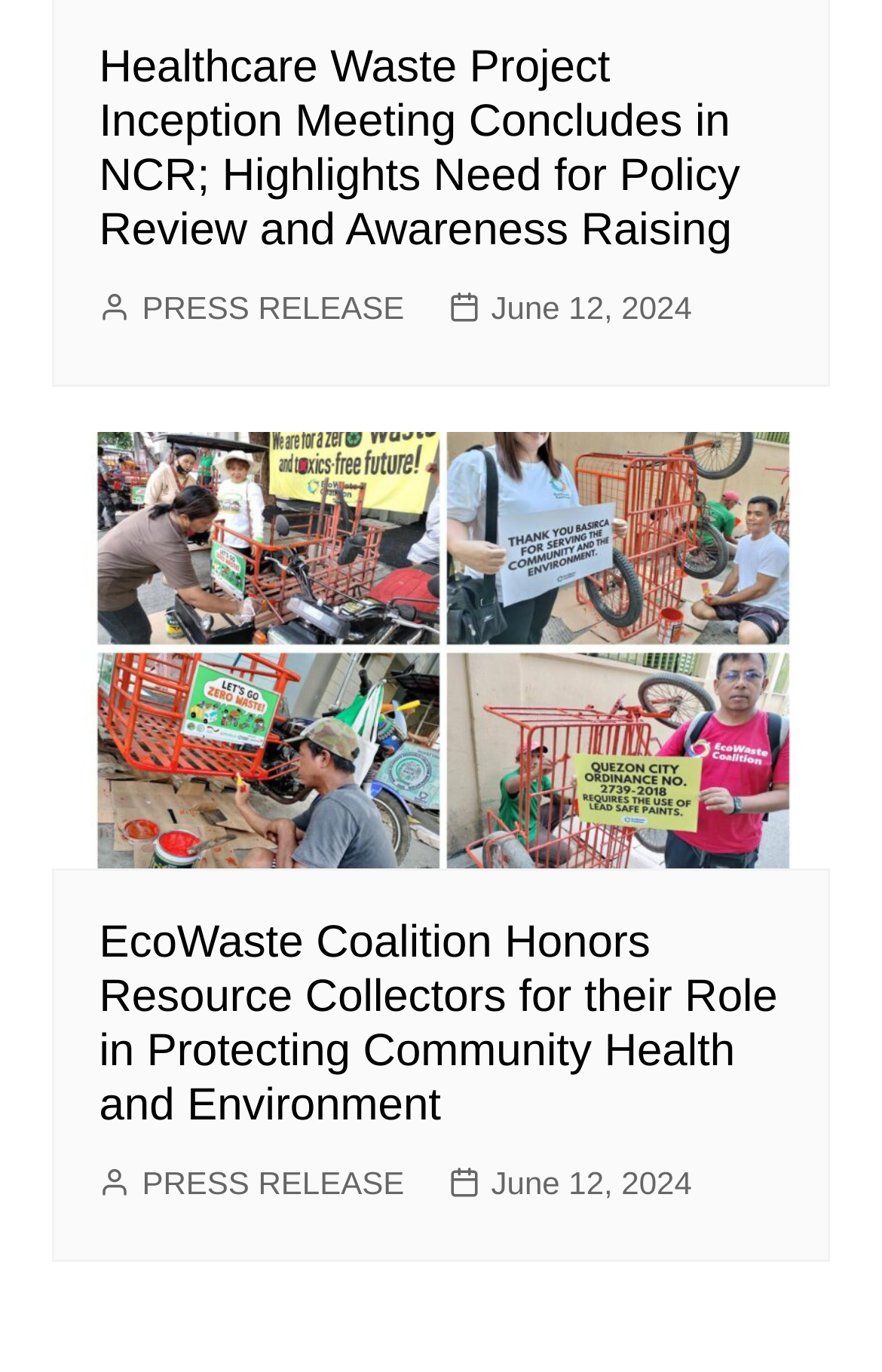Determine the bounding box for the UI element described here: "PRESS RELEASE".

[0.112, 0.206, 0.458, 0.243]